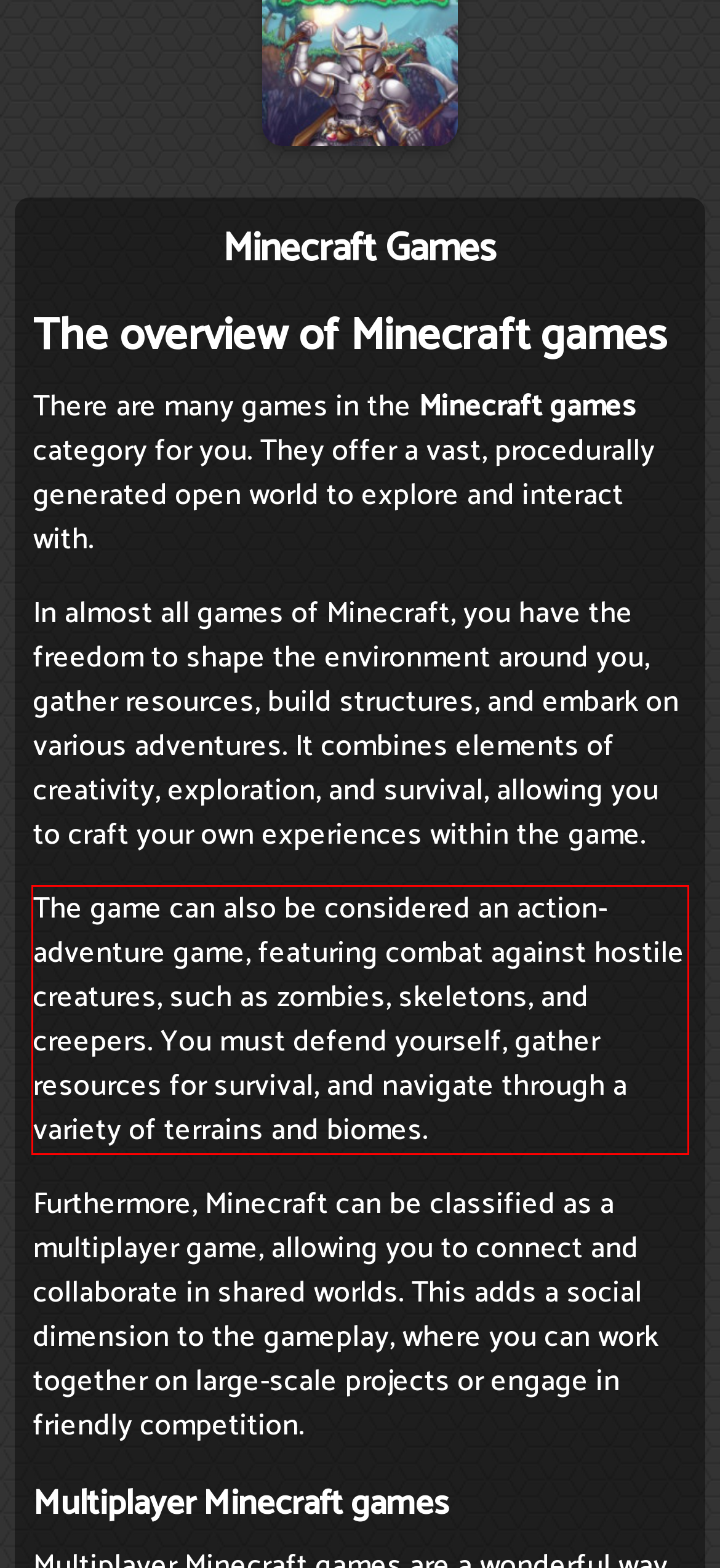By examining the provided screenshot of a webpage, recognize the text within the red bounding box and generate its text content.

The game can also be considered an action-adventure game, featuring combat against hostile creatures, such as zombies, skeletons, and creepers. You must defend yourself, gather resources for survival, and navigate through a variety of terrains and biomes.